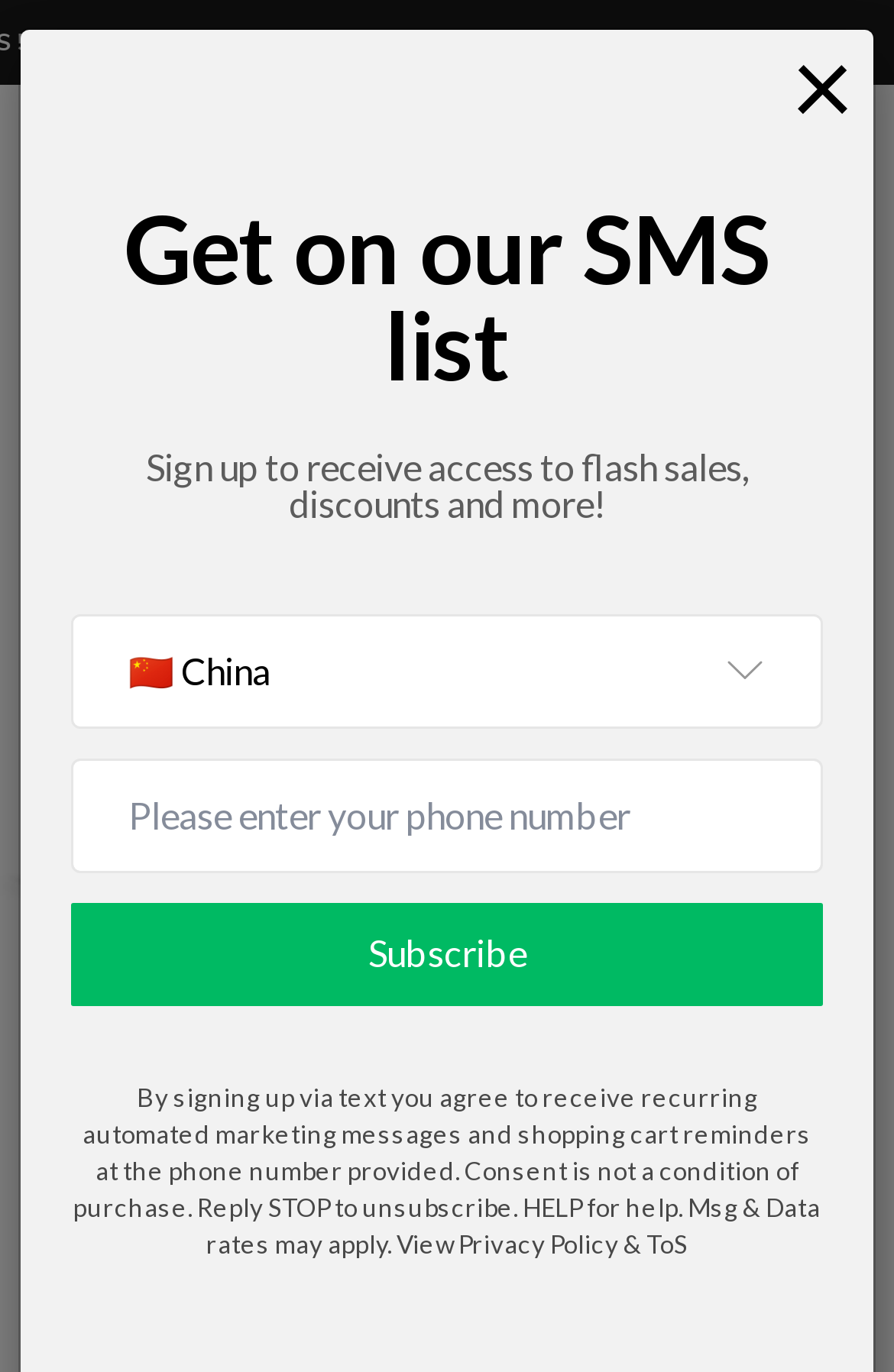Kindly provide the bounding box coordinates of the section you need to click on to fulfill the given instruction: "Subscribe".

[0.079, 0.658, 0.921, 0.734]